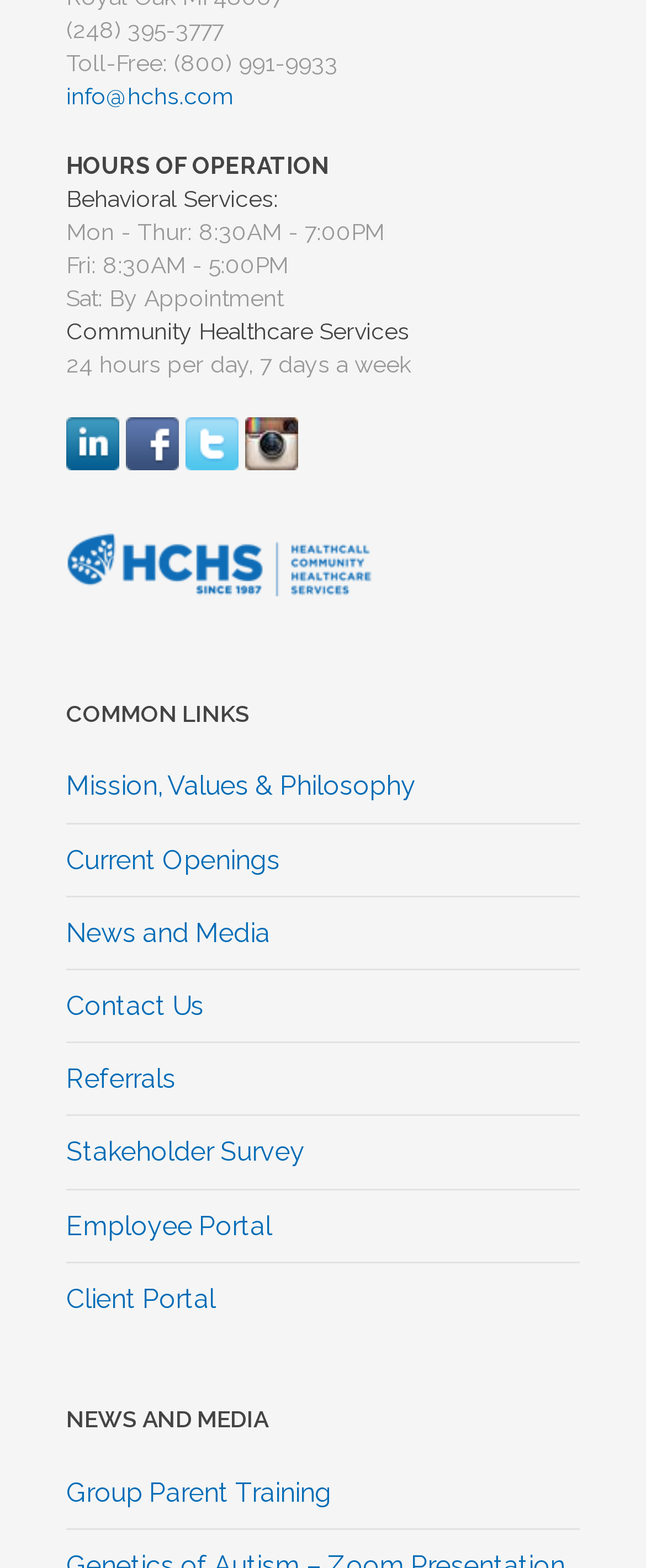Determine the bounding box coordinates of the clickable area required to perform the following instruction: "Call the toll-free number". The coordinates should be represented as four float numbers between 0 and 1: [left, top, right, bottom].

[0.103, 0.032, 0.523, 0.049]